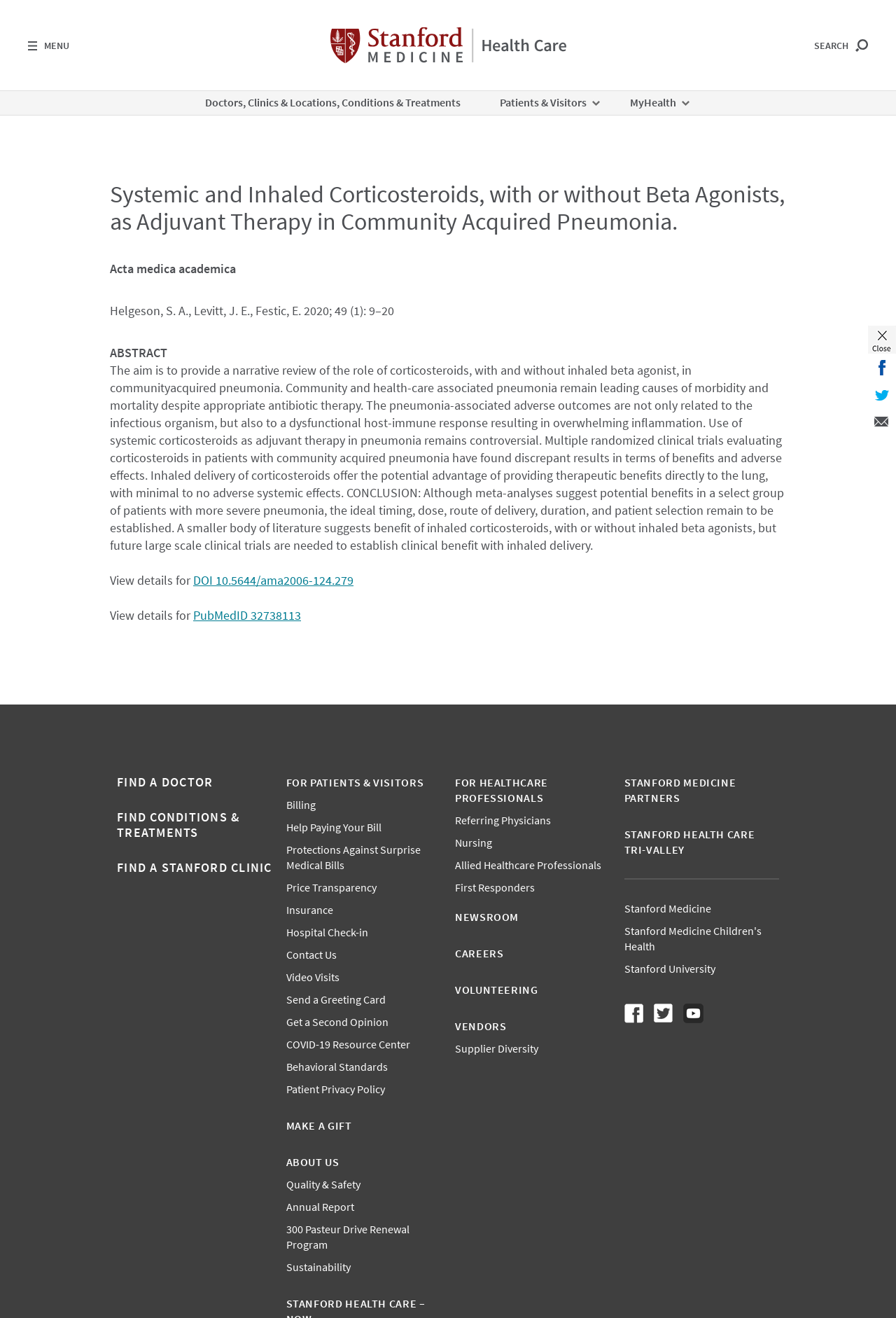Bounding box coordinates are specified in the format (top-left x, top-left y, bottom-right x, bottom-right y). All values are floating point numbers bounded between 0 and 1. Please provide the bounding box coordinate of the region this sentence describes: Stanford Medicine Partners

[0.696, 0.588, 0.821, 0.611]